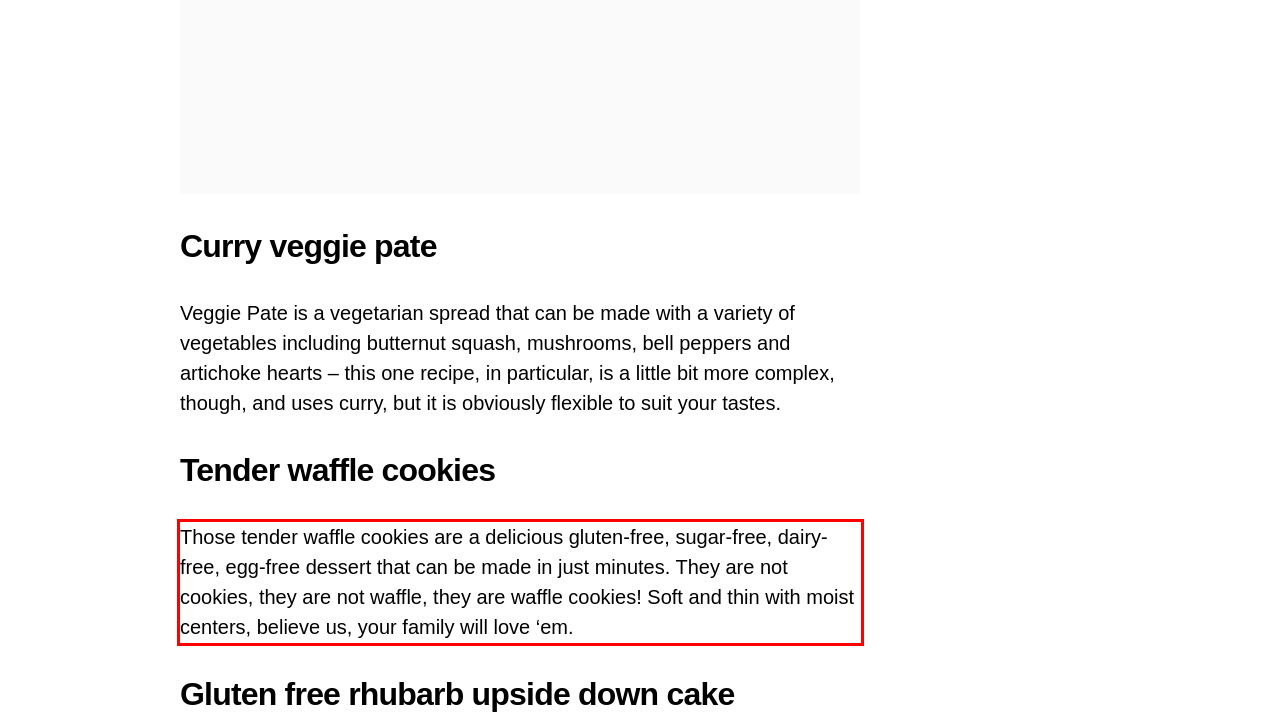You are given a screenshot with a red rectangle. Identify and extract the text within this red bounding box using OCR.

Those tender waffle cookies are a delicious gluten-free, sugar-free, dairy-free, egg-free dessert that can be made in just minutes. They are not cookies, they are not waffle, they are waffle cookies! Soft and thin with moist centers, believe us, your family will love ‘em.